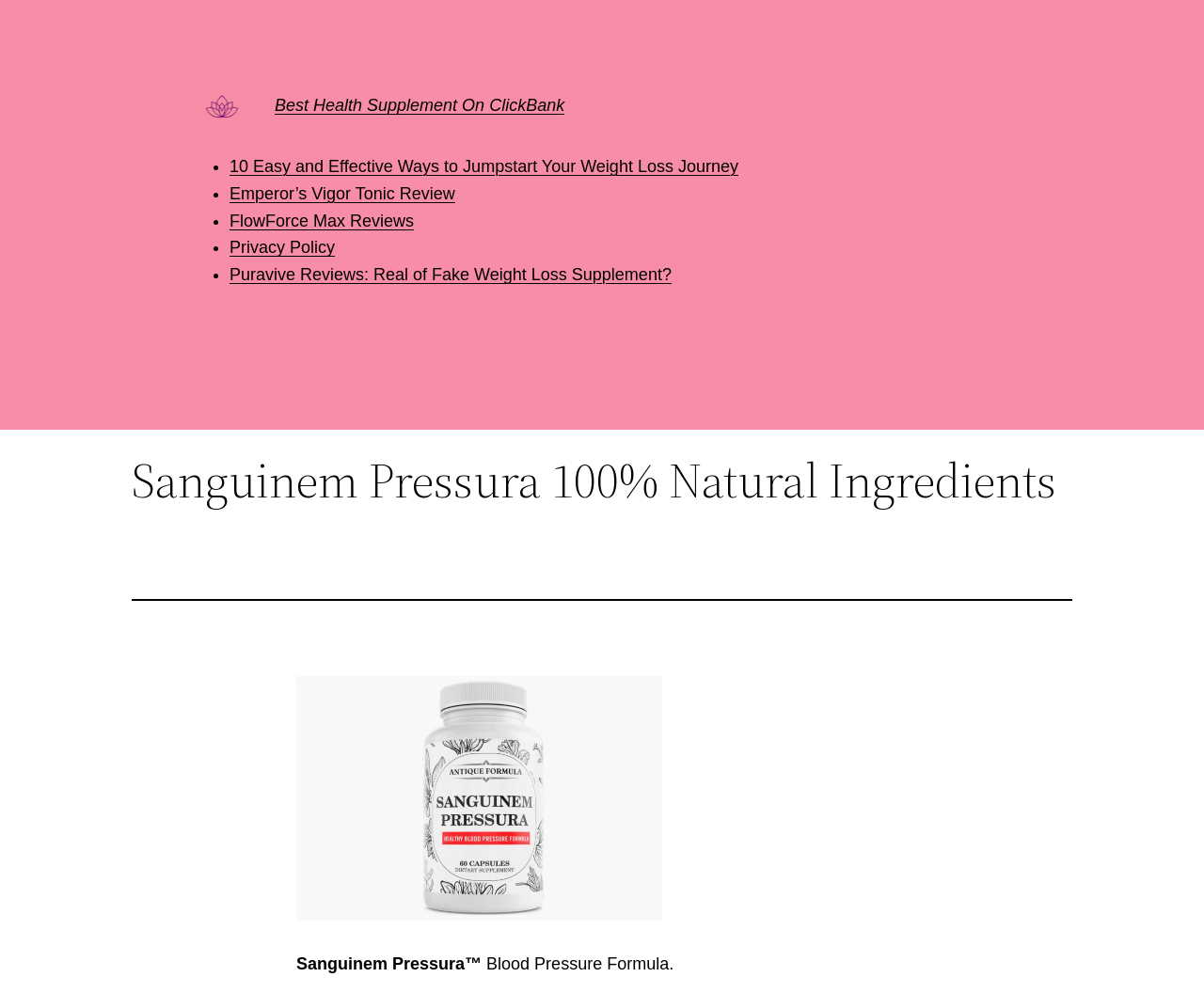What is the primary heading on this webpage?

Best Health Supplement On ClickBank